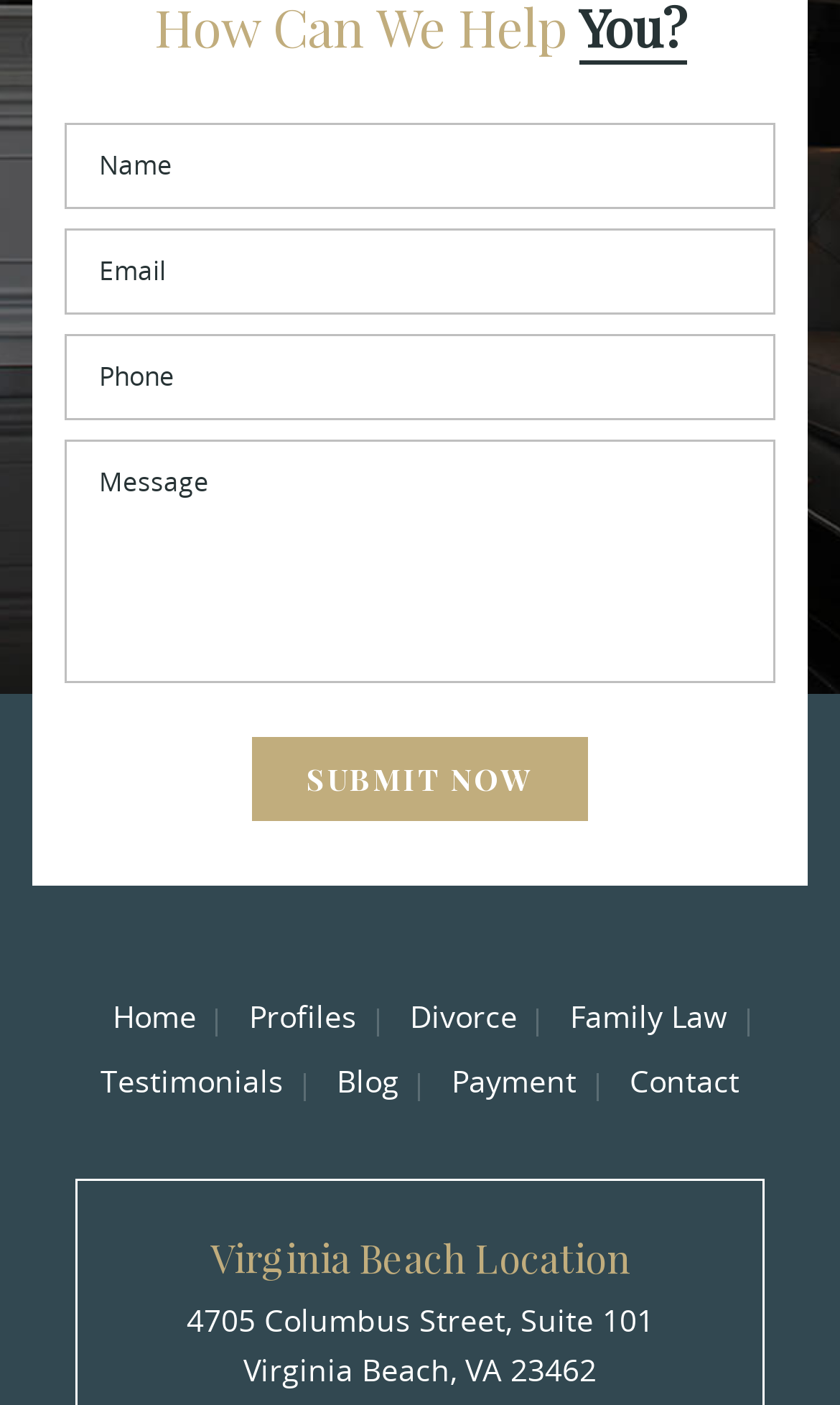What is the purpose of the 'Submit Now' button?
Look at the screenshot and give a one-word or phrase answer.

To submit the form